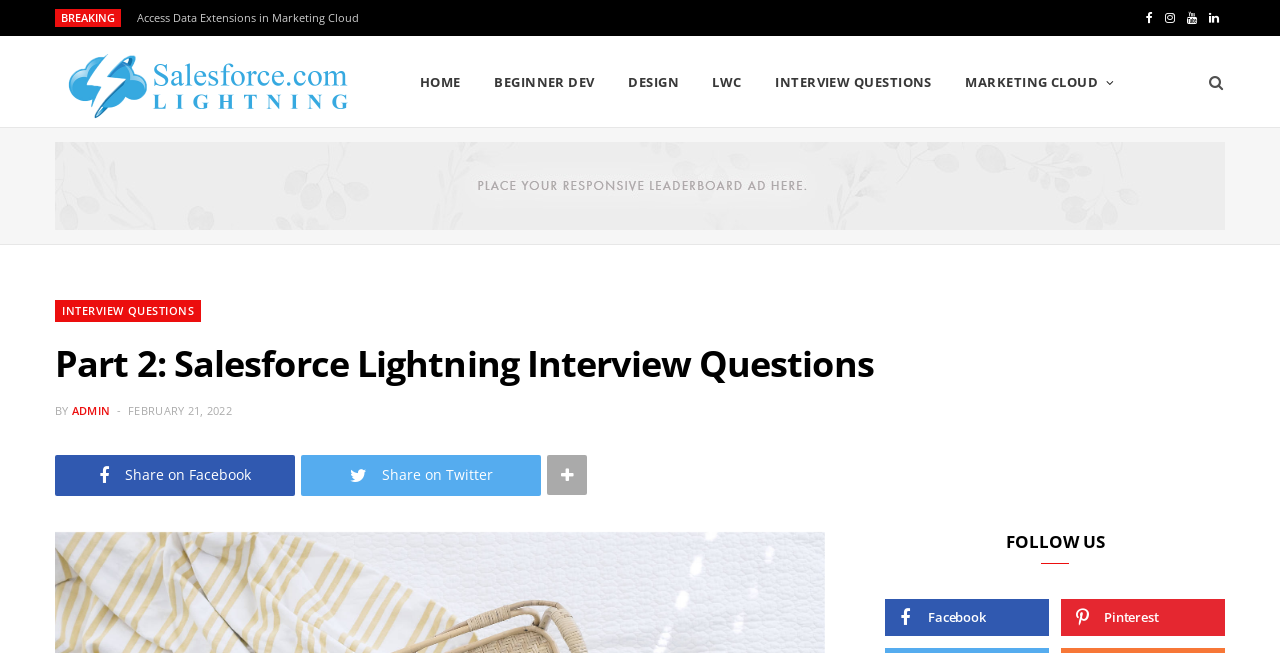Please determine and provide the text content of the webpage's heading.

Part 2: Salesforce Lightning Interview Questions